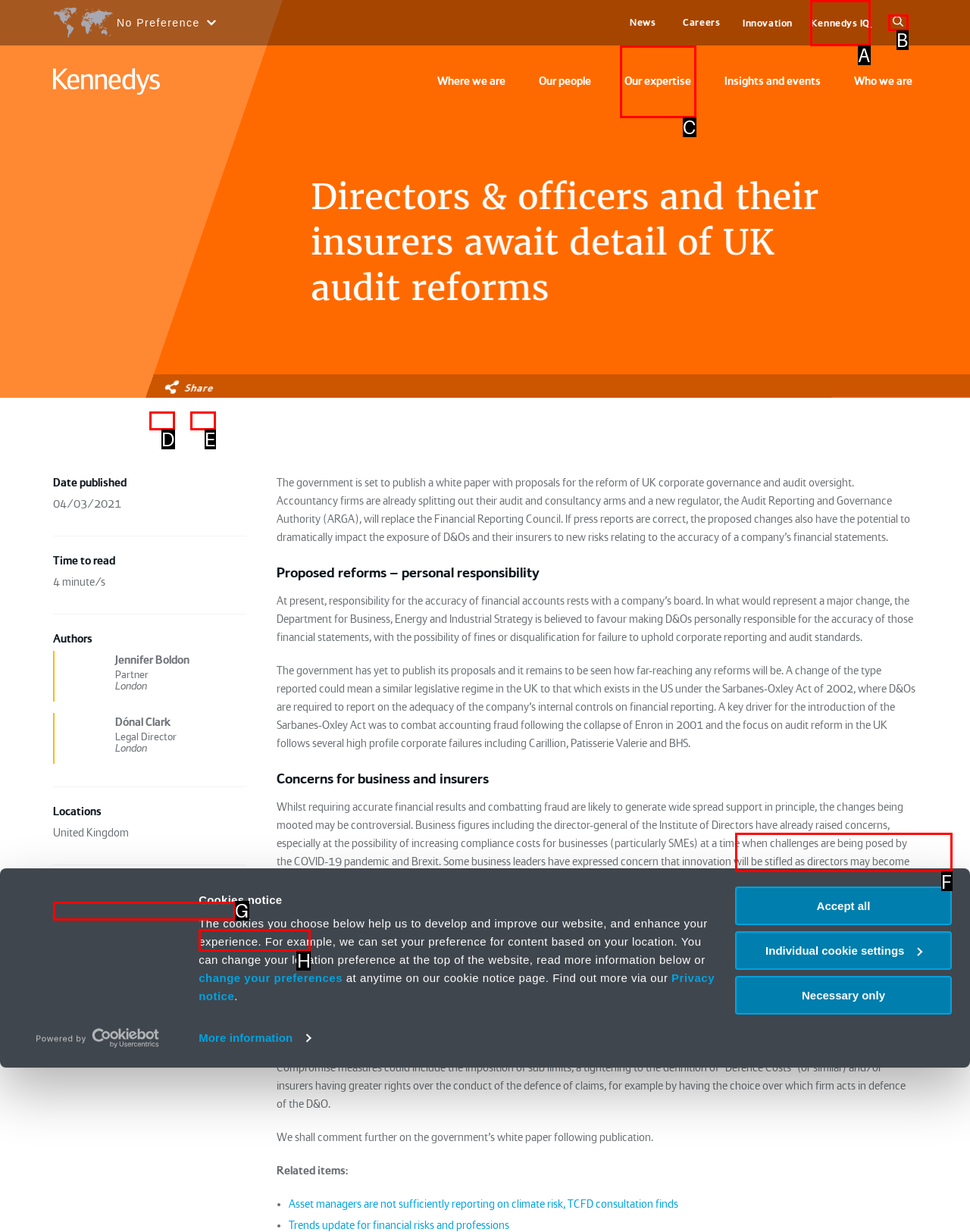Determine the letter of the element I should select to fulfill the following instruction: Click the 'More information' link. Just provide the letter.

H